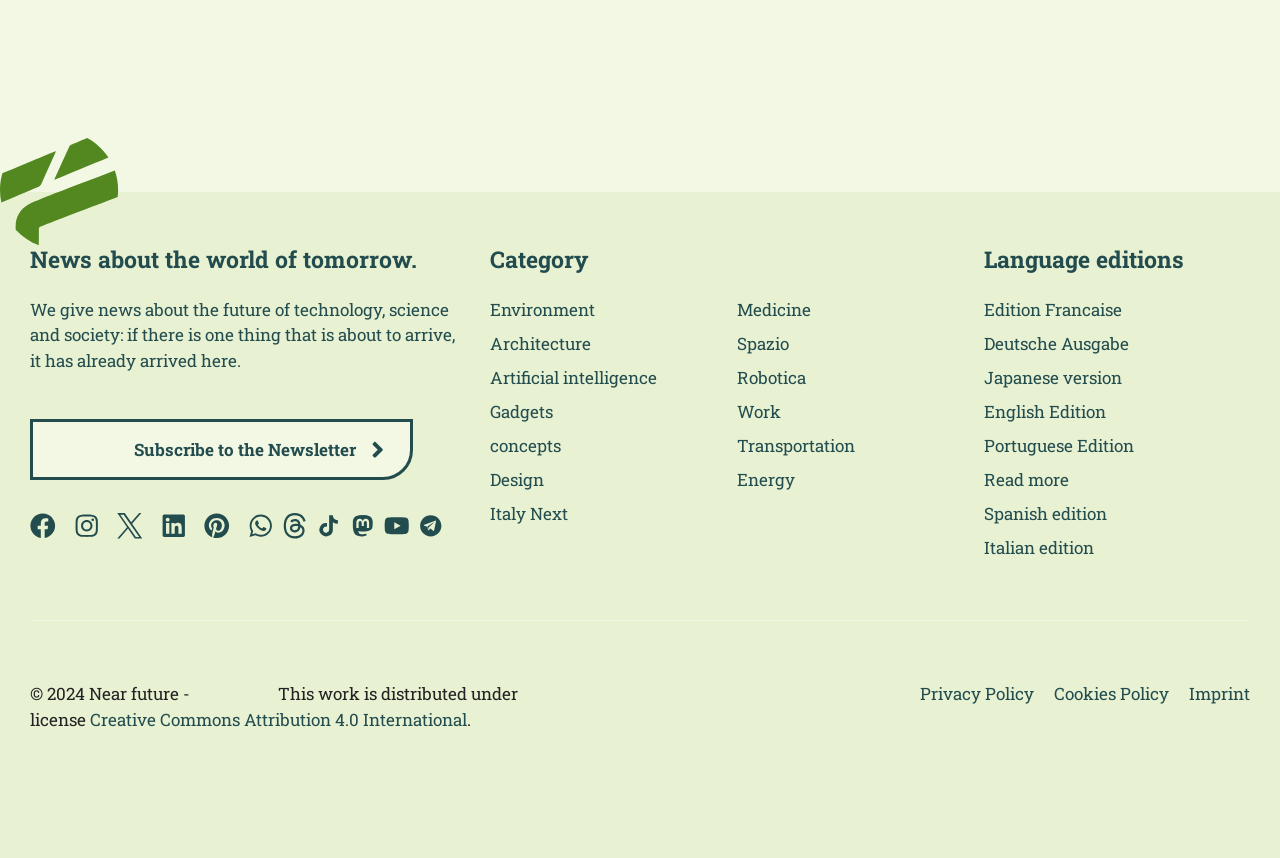Find and provide the bounding box coordinates for the UI element described here: "Work". The coordinates should be given as four float numbers between 0 and 1: [left, top, right, bottom].

[0.576, 0.465, 0.61, 0.495]